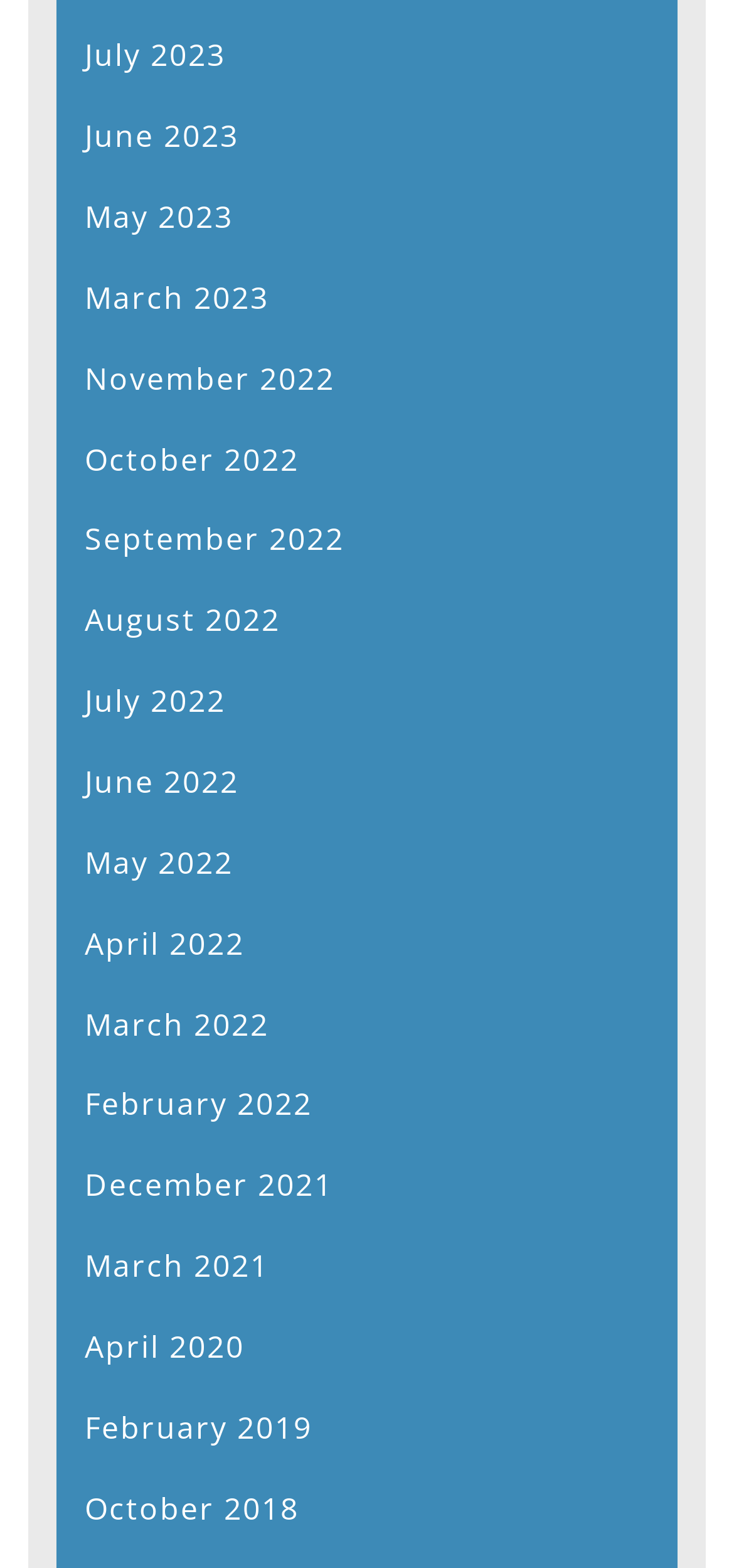What is the most recent month listed?
Please respond to the question thoroughly and include all relevant details.

By examining the list of links, I can see that the most recent month listed is 'July 2023', which is the first link in the list.